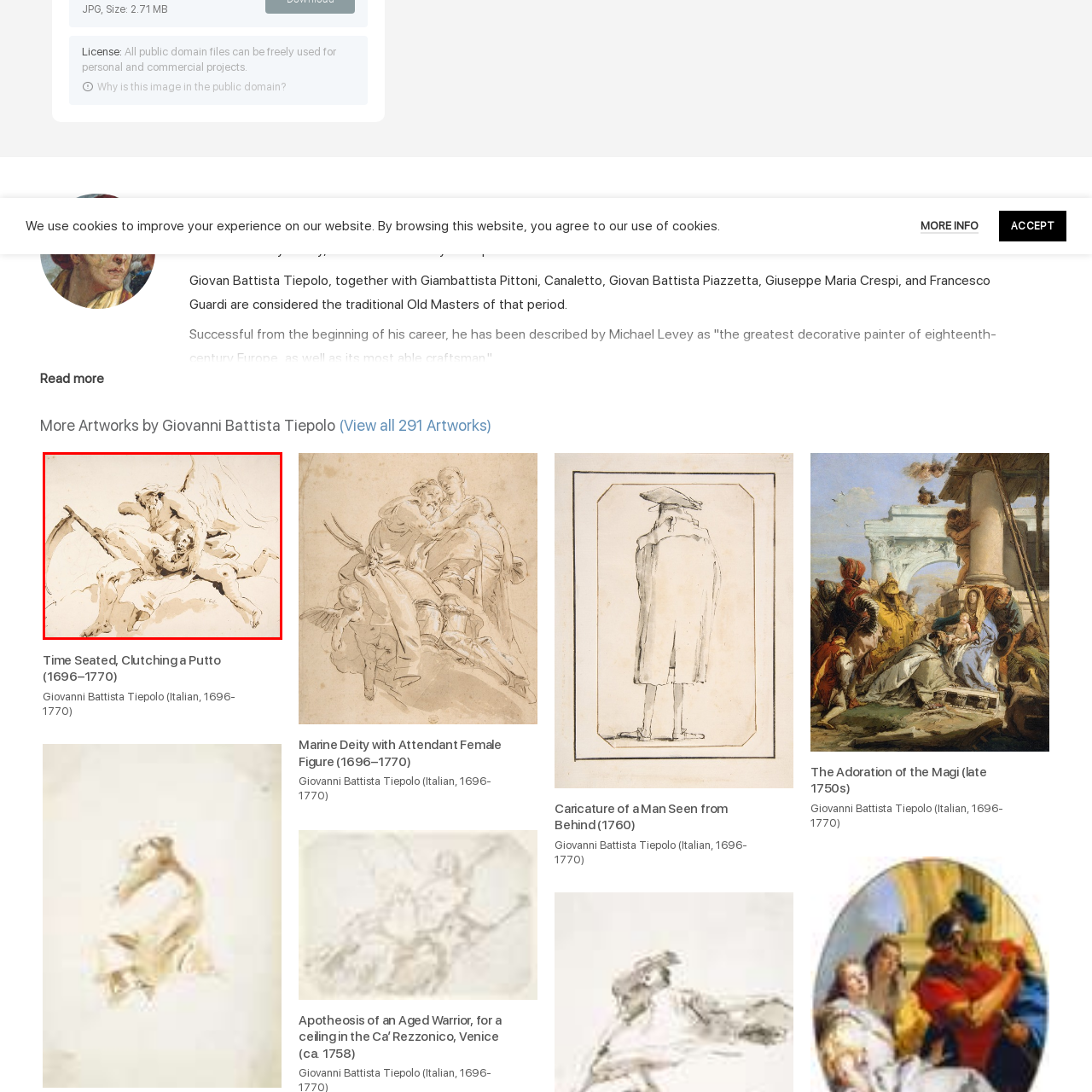Generate a comprehensive caption for the picture highlighted by the red outline.

The image, titled "Time Seated, Clutching a Putto," depicts a dramatic scene rendered in a fluid, expressive style typical of the Rococo period, characterized by its emotional intensity and dynamic compositions. The artwork shows a powerful figure, often interpreted as the personification of Time, grasping a putto—a cherubic child figure—while exuding a sense of both tenderness and inevitability. This playful yet poignant embrace highlights the contrast between the whimsy associated with the putto and the serious gravitas of Time, personified as a more somber figure, possibly representing mortality.

Created by the renowned Italian artist Giovanni Battista Tiepolo, known for his mastery in decoration and frescoes, this piece encapsulates the artist's ability to convey depth and drama through simplified forms and bold lines. The use of chiaroscuro enhances the three-dimensional quality of the figures, making them appear almost lifelike against the minimalistic backdrop, which directs the viewer's focus to the central interaction between the figures. 

Tiepolo, active during the 18th century, was influential within the Venetian school and left a lasting legacy on the art world with his innovative approach to spatial illusion and character expression. "Time Seated, Clutching a Putto" reflects his unique skill in marrying grand themes with relatable emotional nuances, capturing the viewer's imagination and inviting deeper contemplation.